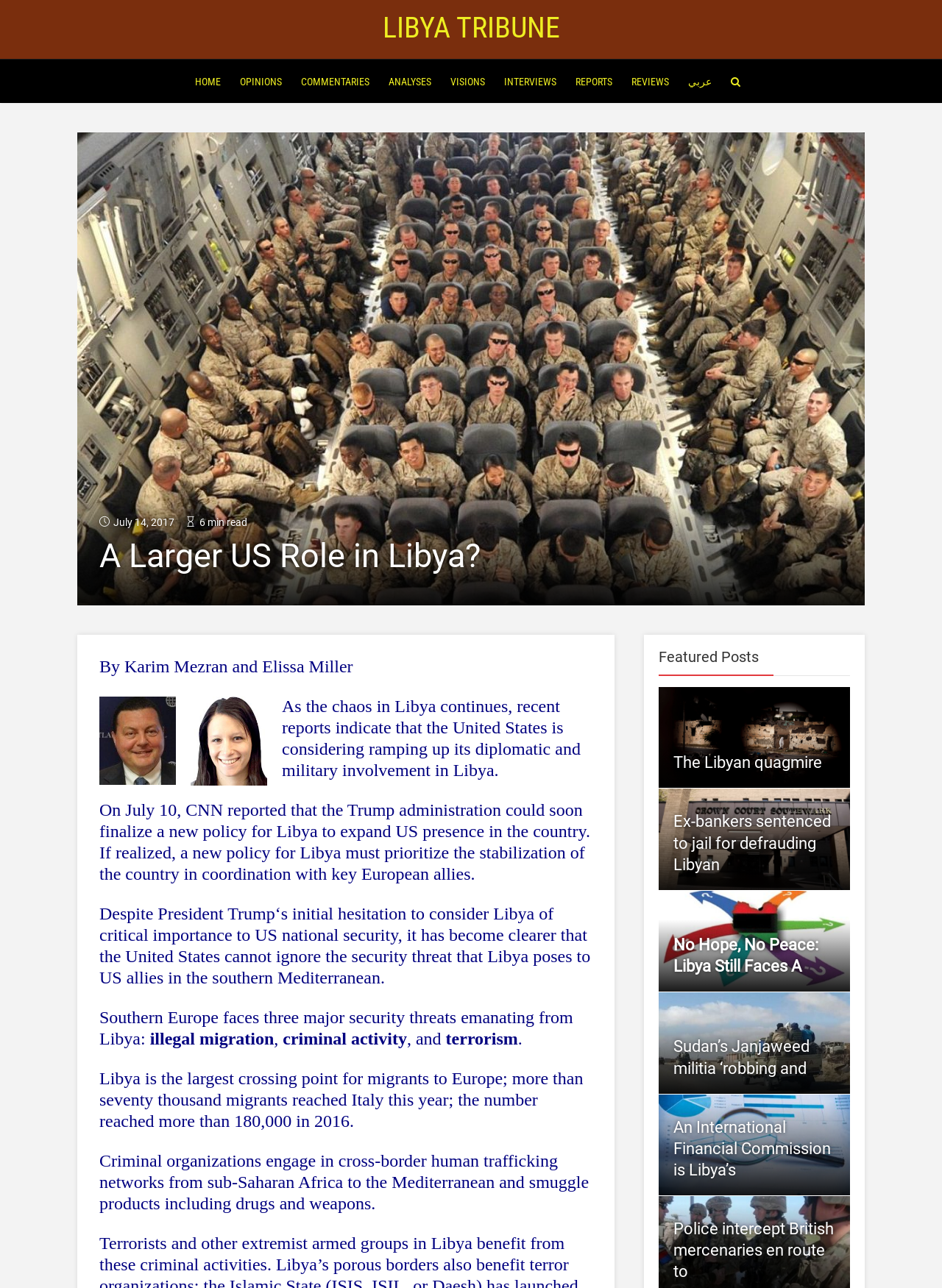How many links are in the top navigation bar? Analyze the screenshot and reply with just one word or a short phrase.

9